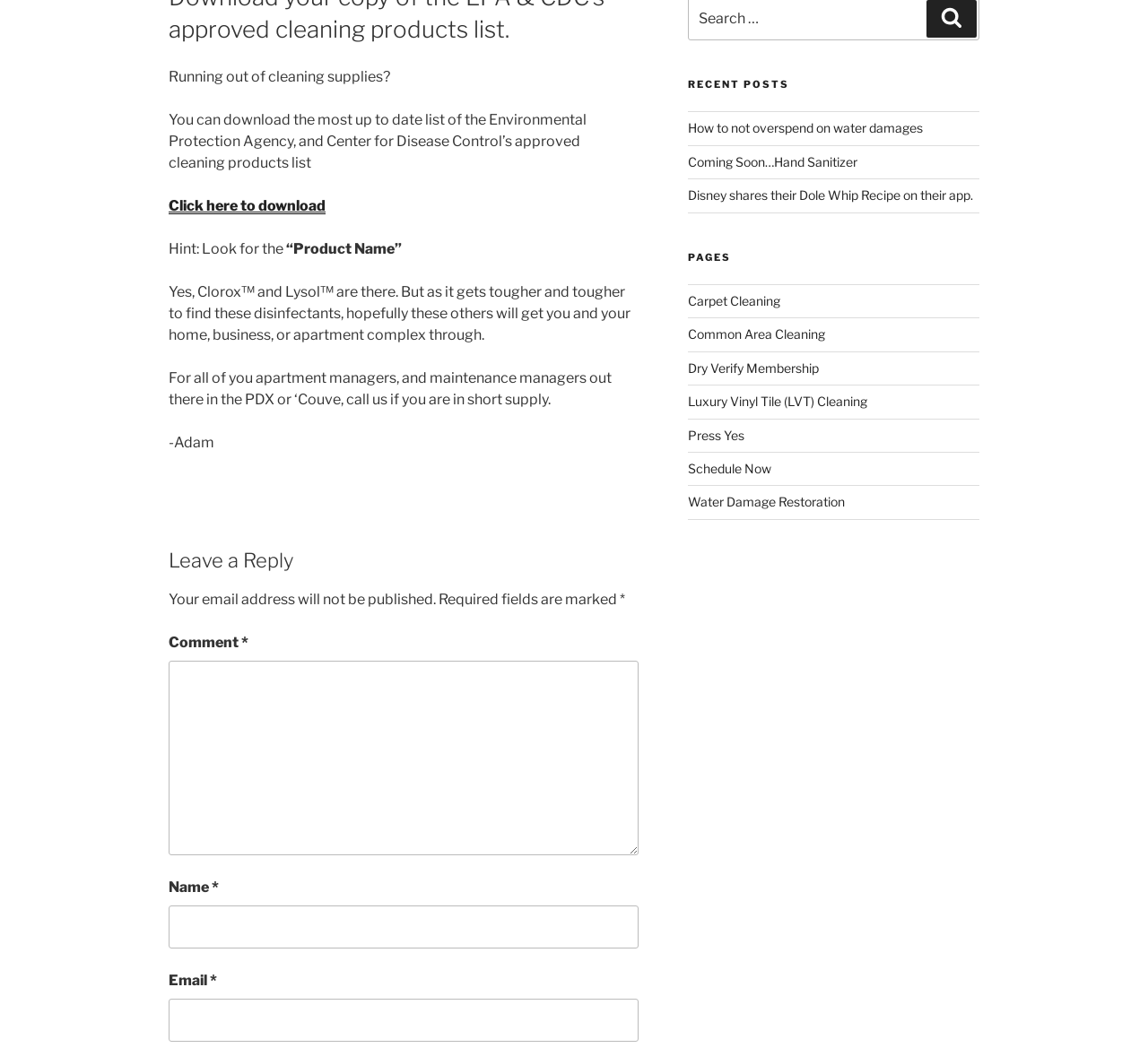Please mark the clickable region by giving the bounding box coordinates needed to complete this instruction: "View recent post 'How to not overspend on water damages'".

[0.599, 0.115, 0.804, 0.13]